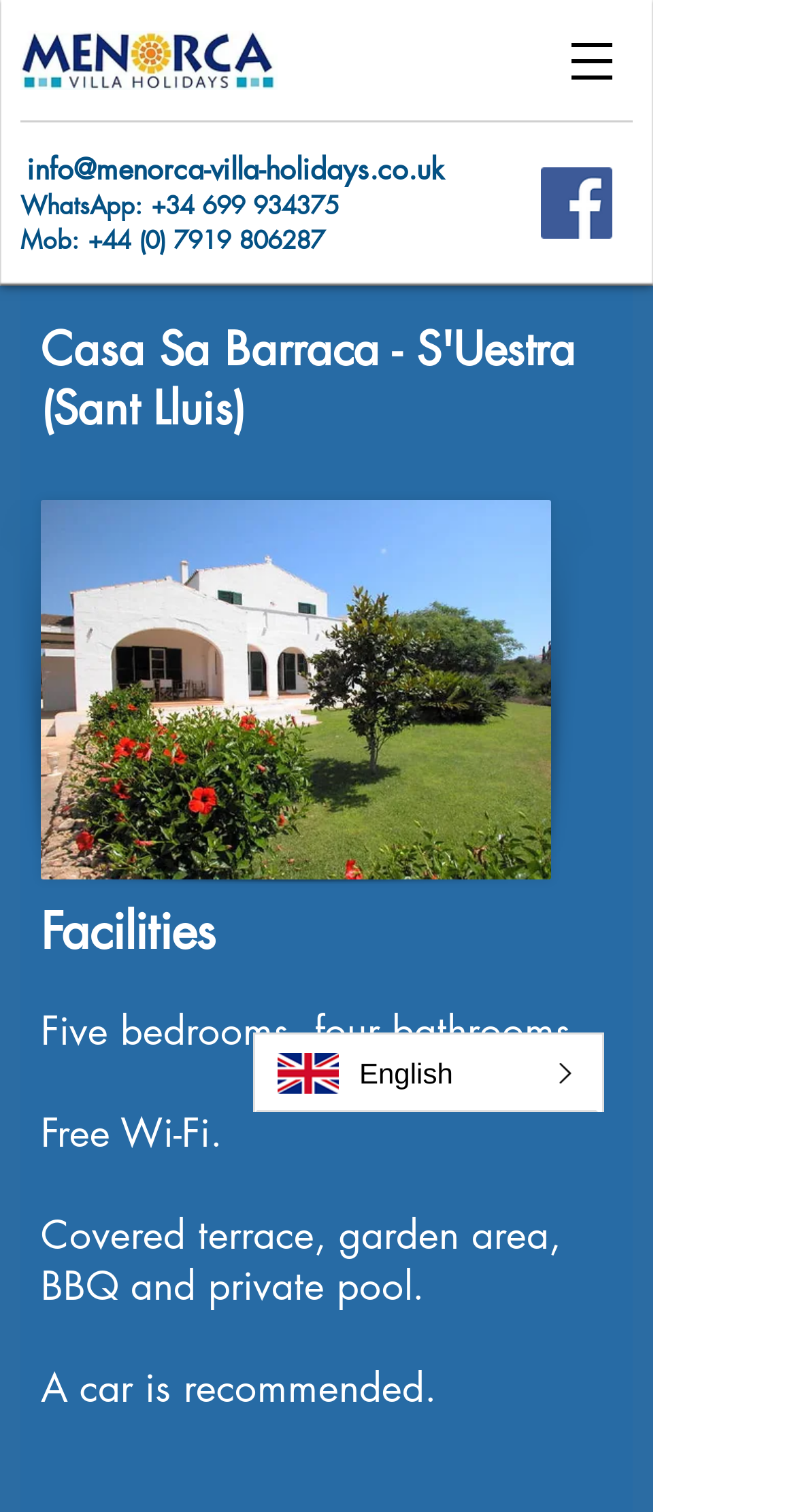Is a car recommended for the villa?
Please answer the question with a detailed and comprehensive explanation.

The facilities section mentions 'A car is recommended' which indicates that a car is recommended for the villa.